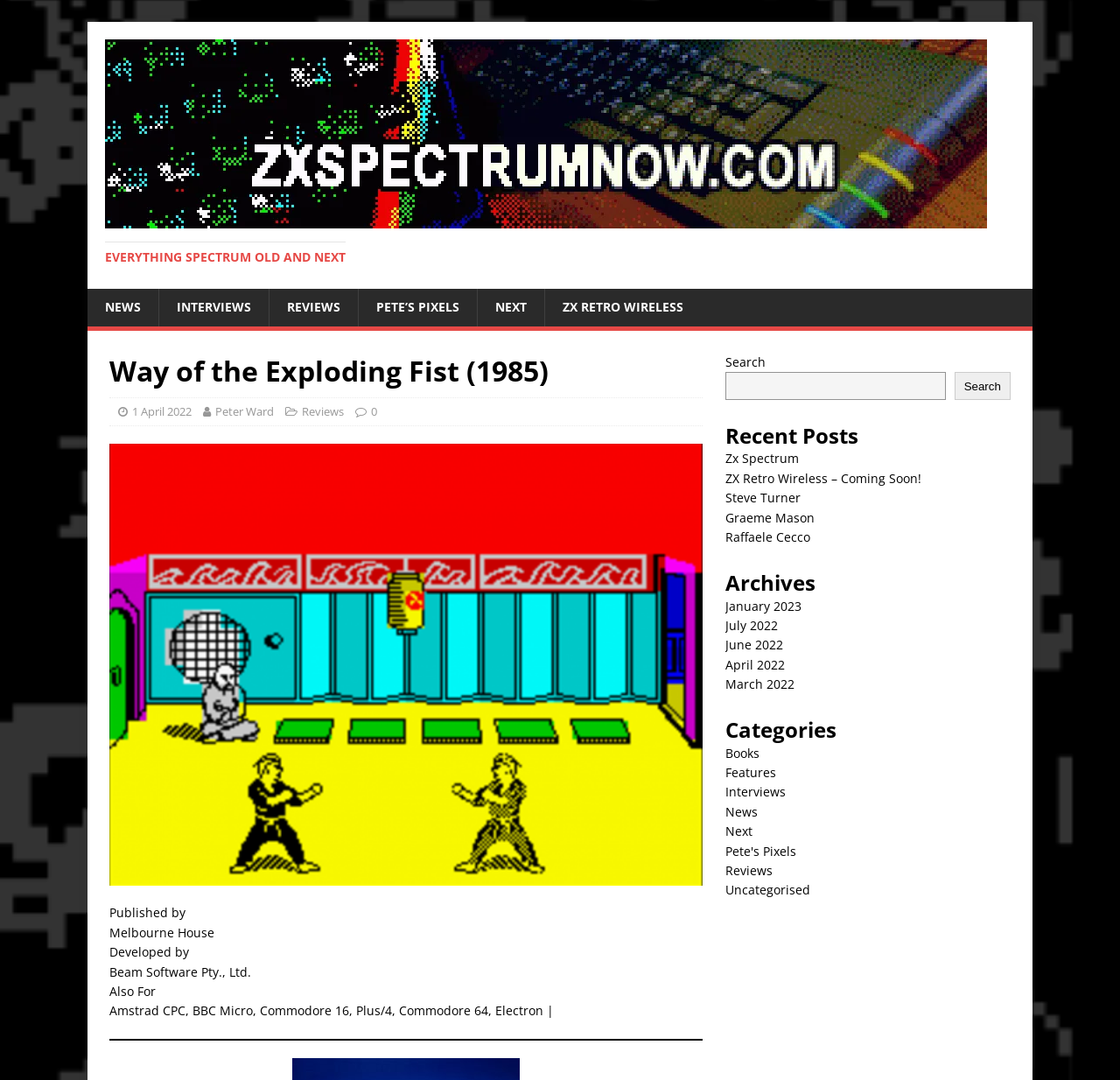Please identify the bounding box coordinates of the region to click in order to complete the task: "Search for something". The coordinates must be four float numbers between 0 and 1, specified as [left, top, right, bottom].

[0.647, 0.345, 0.844, 0.37]